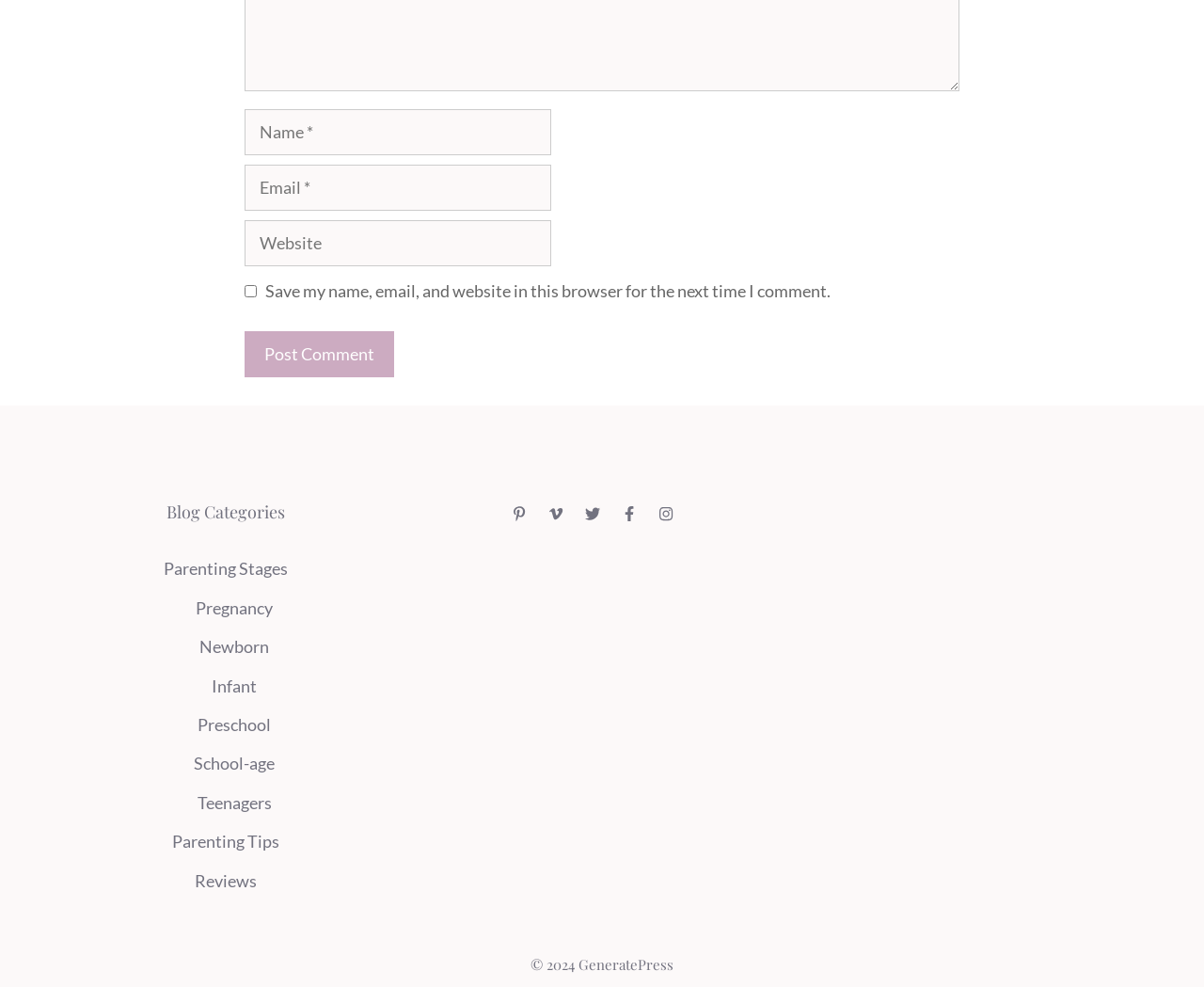Please give a one-word or short phrase response to the following question: 
What is the text at the bottom of the webpage?

© 2024 GeneratePress